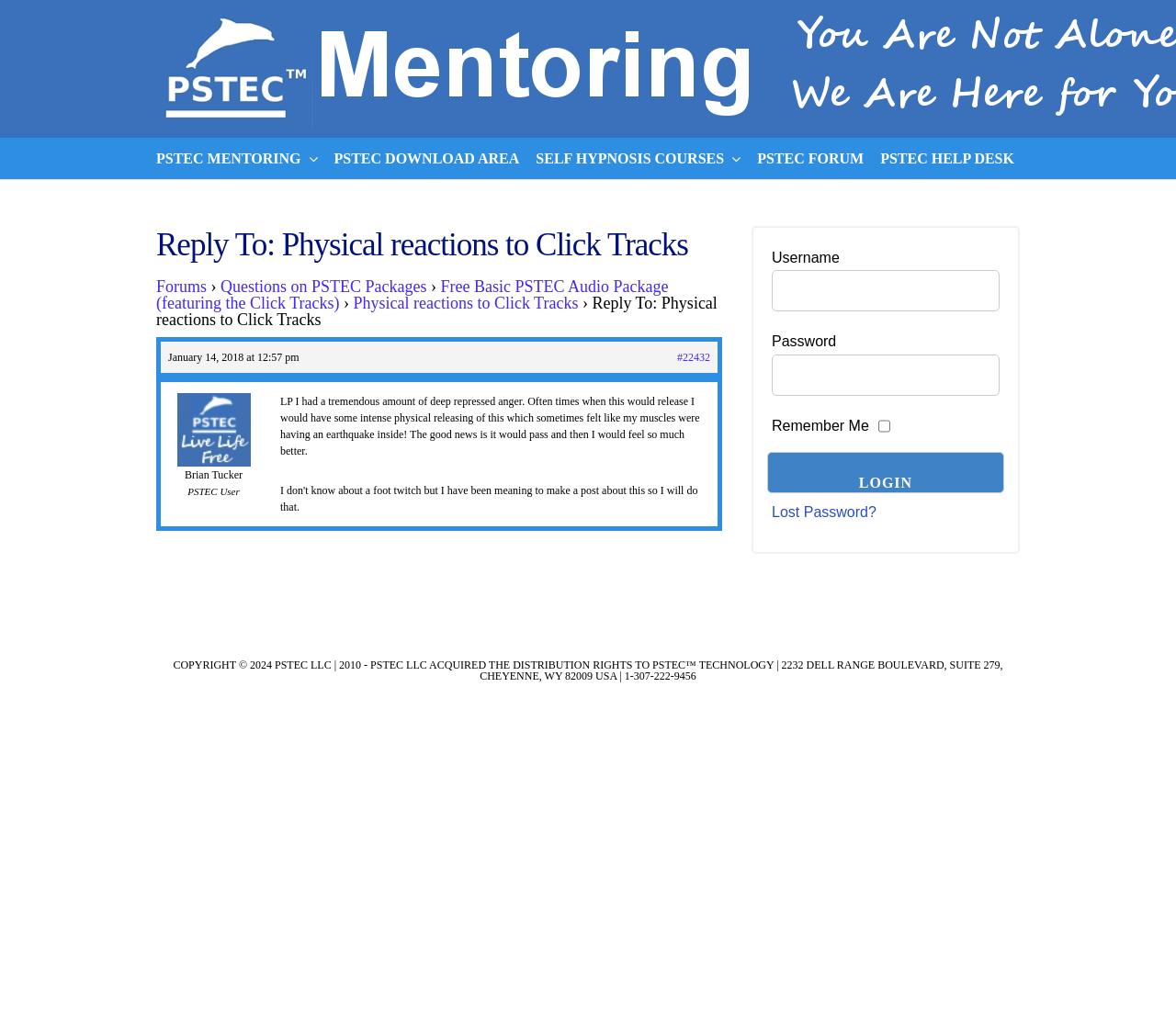Using the provided element description: "#22432", determine the bounding box coordinates of the corresponding UI element in the screenshot.

[0.576, 0.341, 0.604, 0.357]